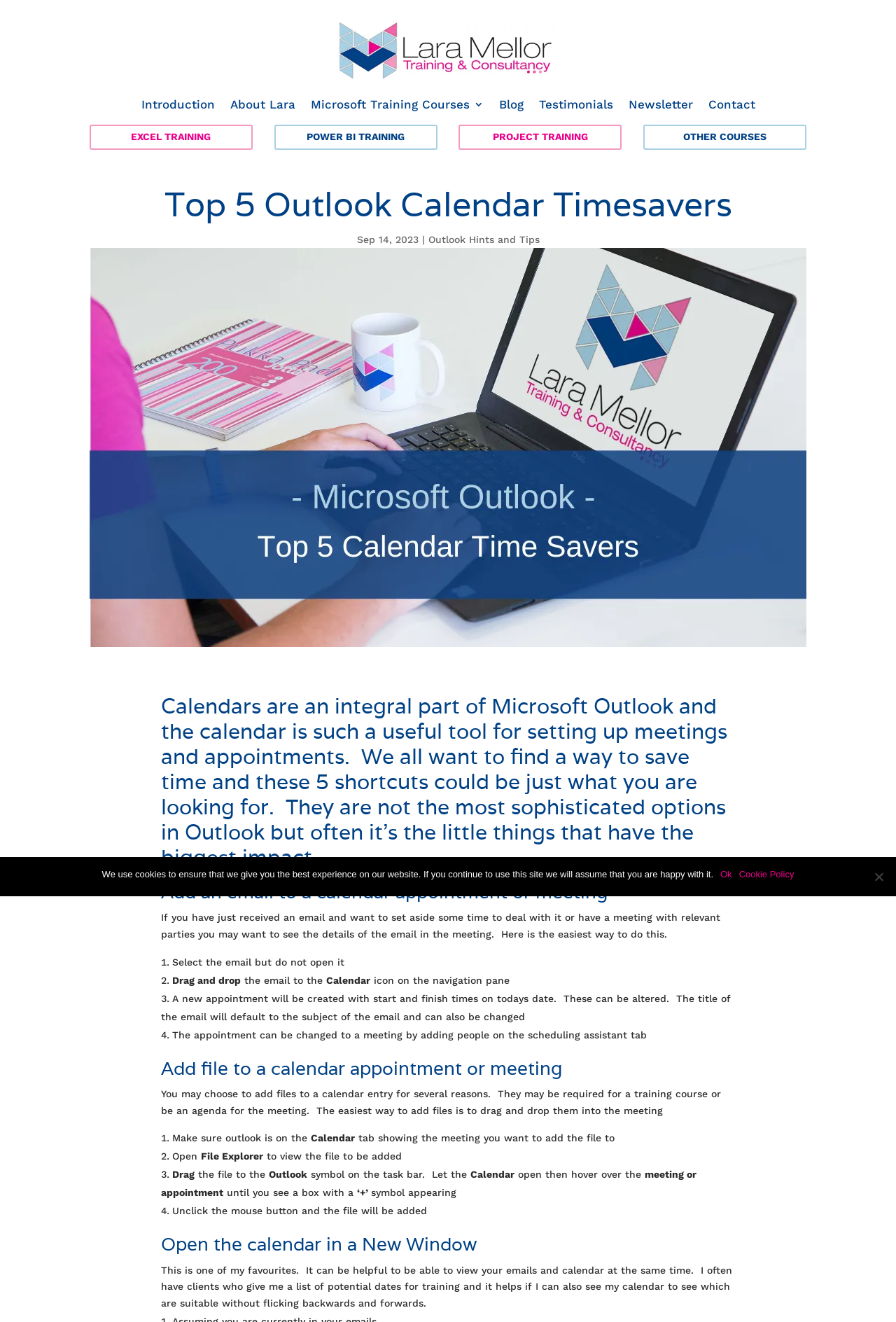Determine the bounding box coordinates of the clickable element necessary to fulfill the instruction: "Click on the 'Introduction' link". Provide the coordinates as four float numbers within the 0 to 1 range, i.e., [left, top, right, bottom].

[0.157, 0.075, 0.239, 0.087]